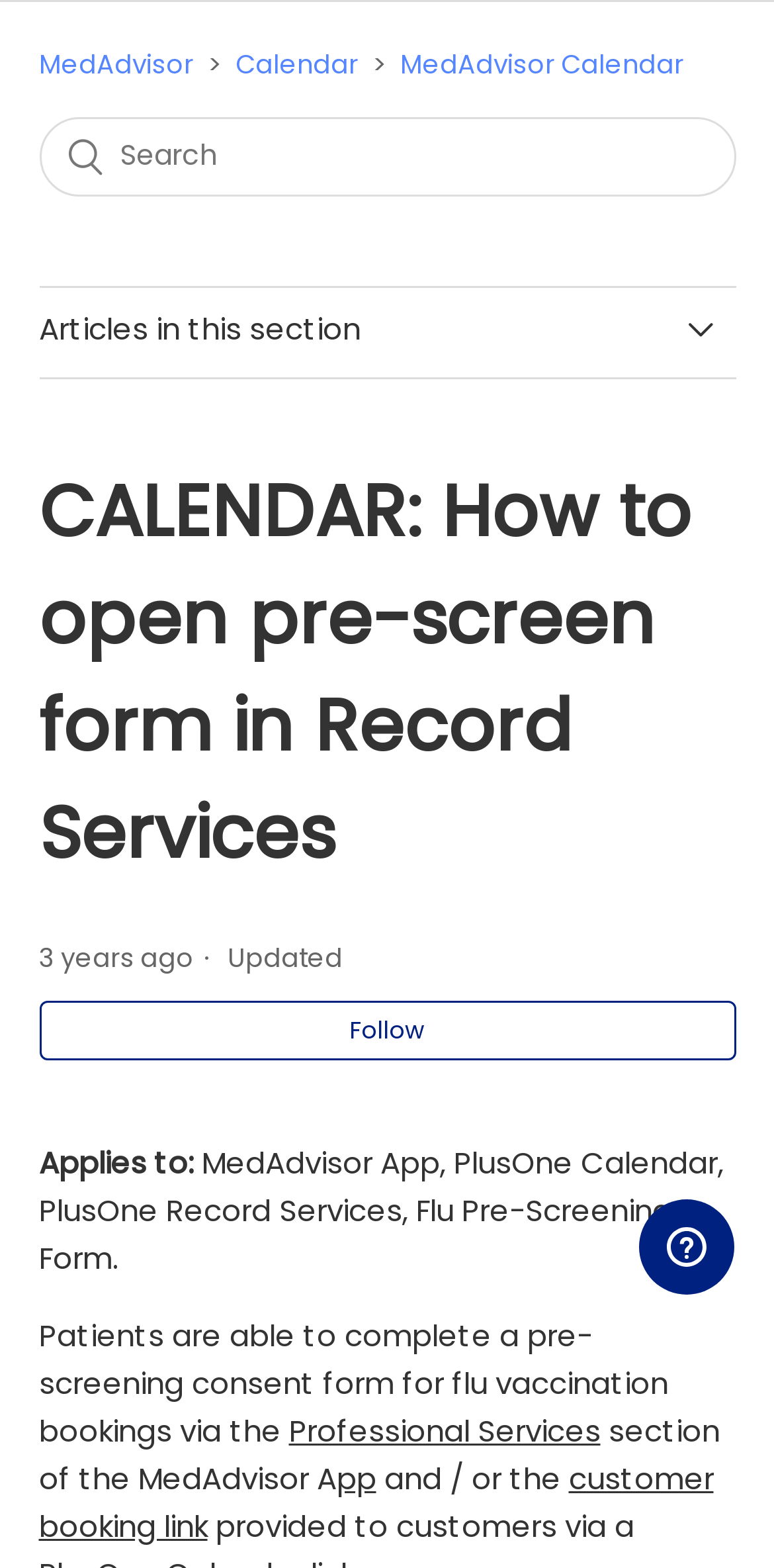Find the bounding box of the element with the following description: "MedAdvisor Calendar". The coordinates must be four float numbers between 0 and 1, formatted as [left, top, right, bottom].

[0.517, 0.029, 0.883, 0.053]